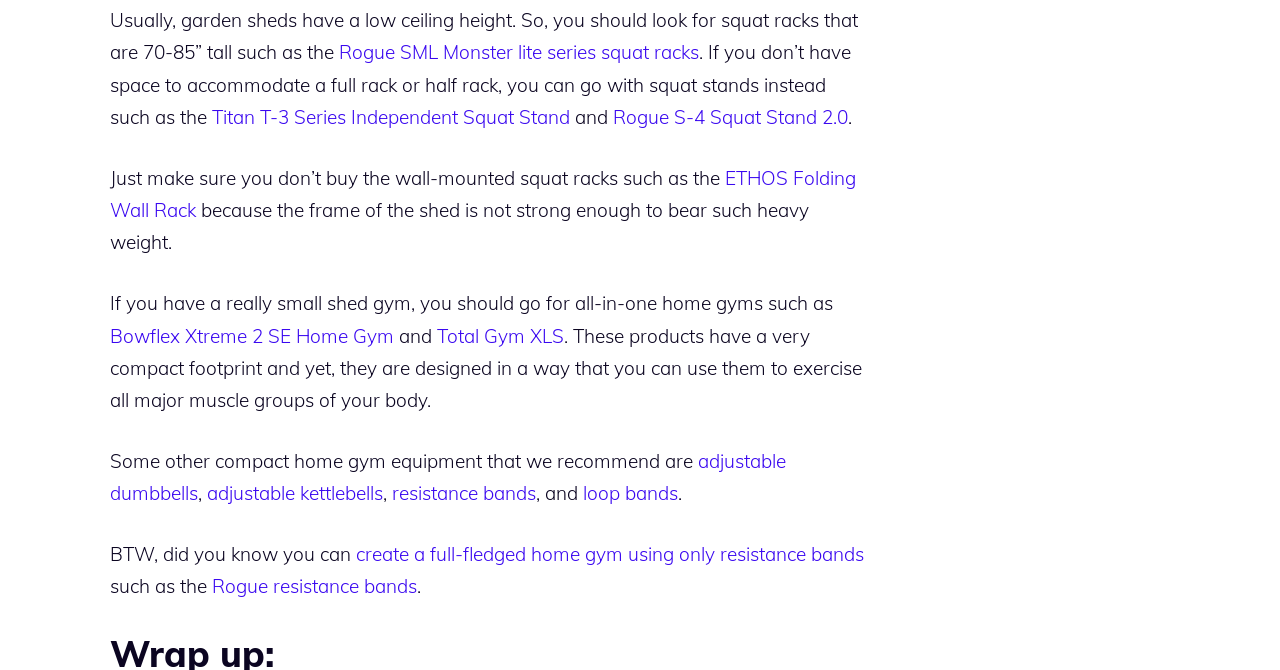What type of home gym is suitable for a really small shed?
Look at the image and answer with only one word or phrase.

All-in-one home gyms